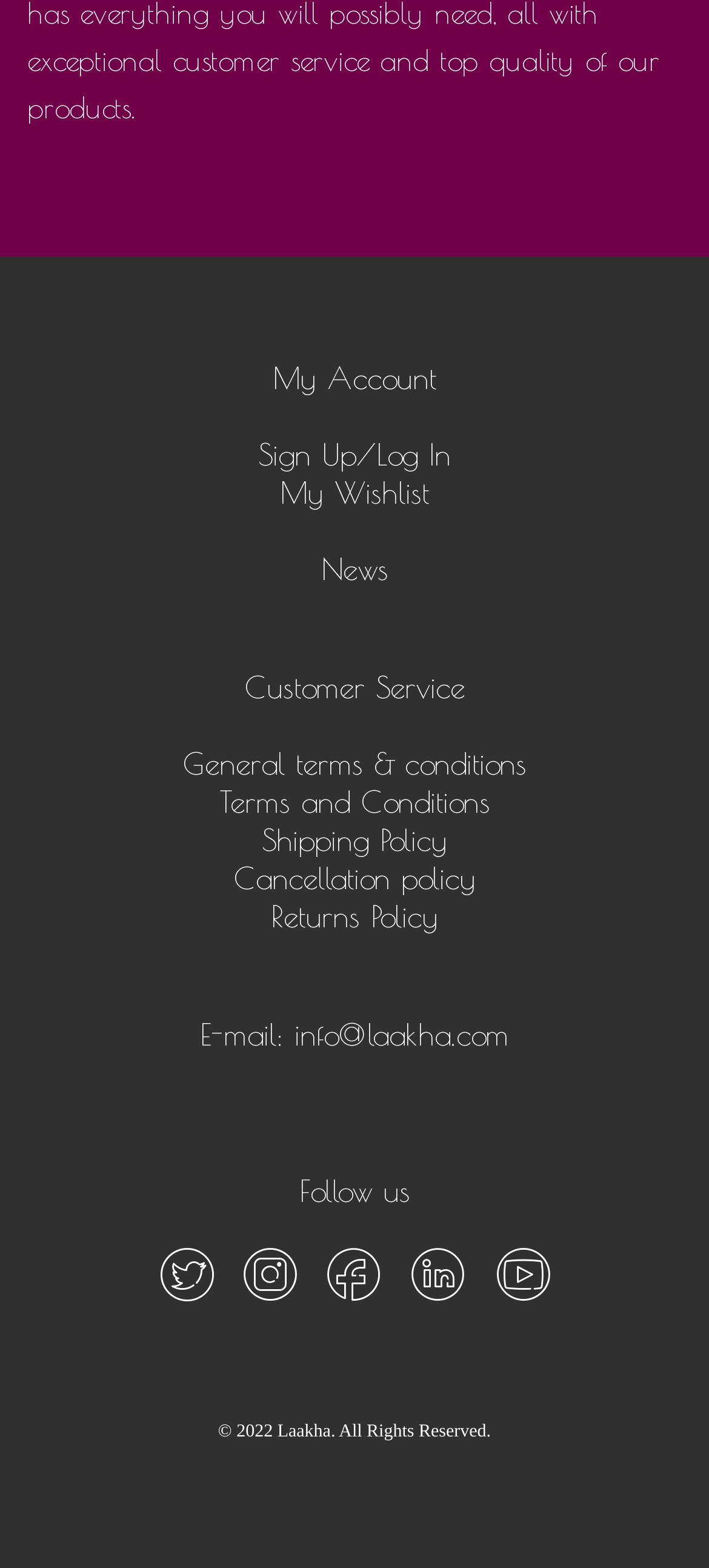What is the email address for customer inquiries?
Deliver a detailed and extensive answer to the question.

I found the email address by looking at the bottom section of the webpage, where it says 'E-mail:' followed by a link with the email address 'info@laakha.com'.